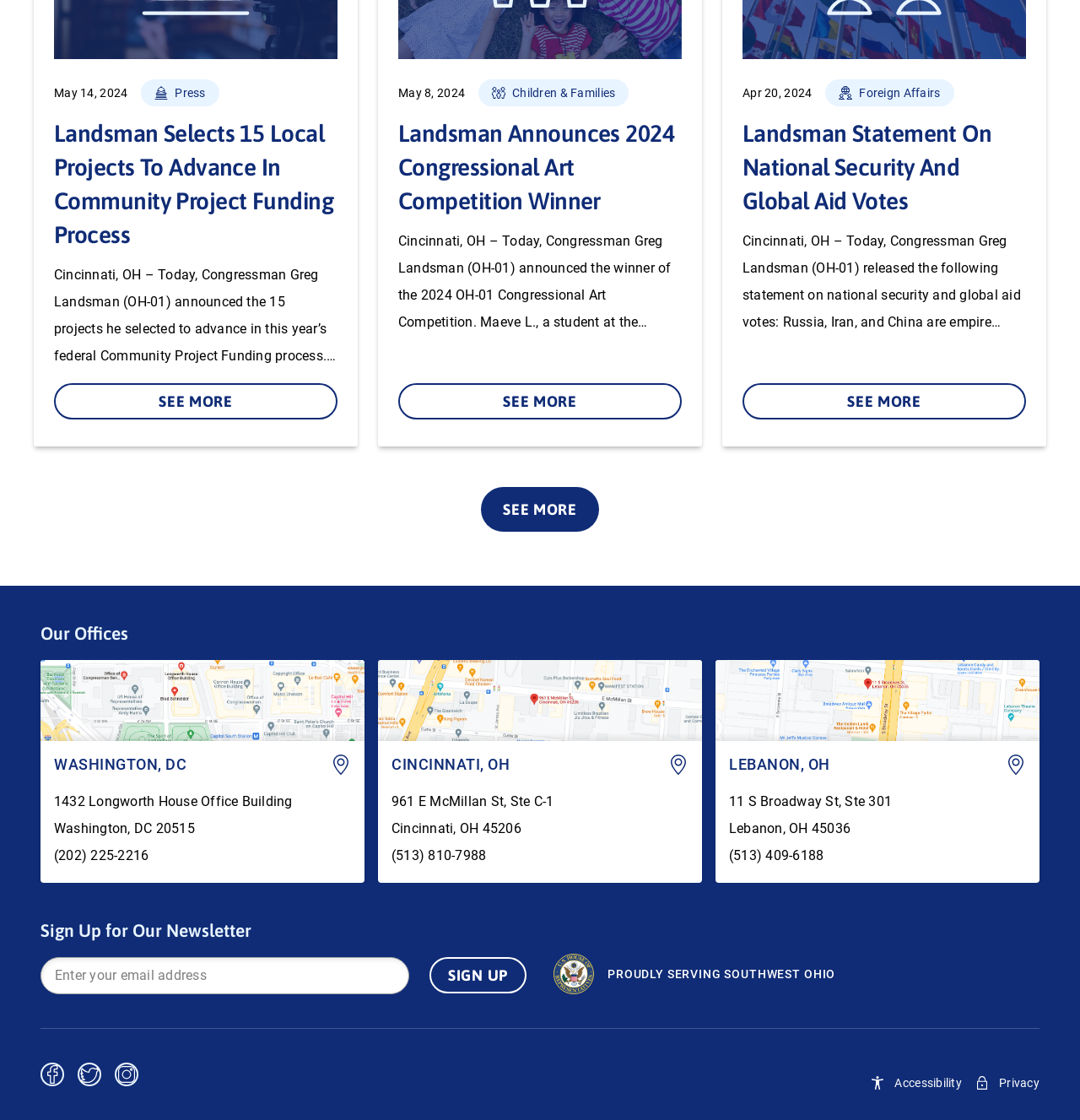What is the topic of the second news article?
Please craft a detailed and exhaustive response to the question.

The second heading on the webpage says 'Landsman Announces 2024 Congressional Art Competition Winner', which suggests that the topic of the second news article is the announcement of the winner of an art competition.